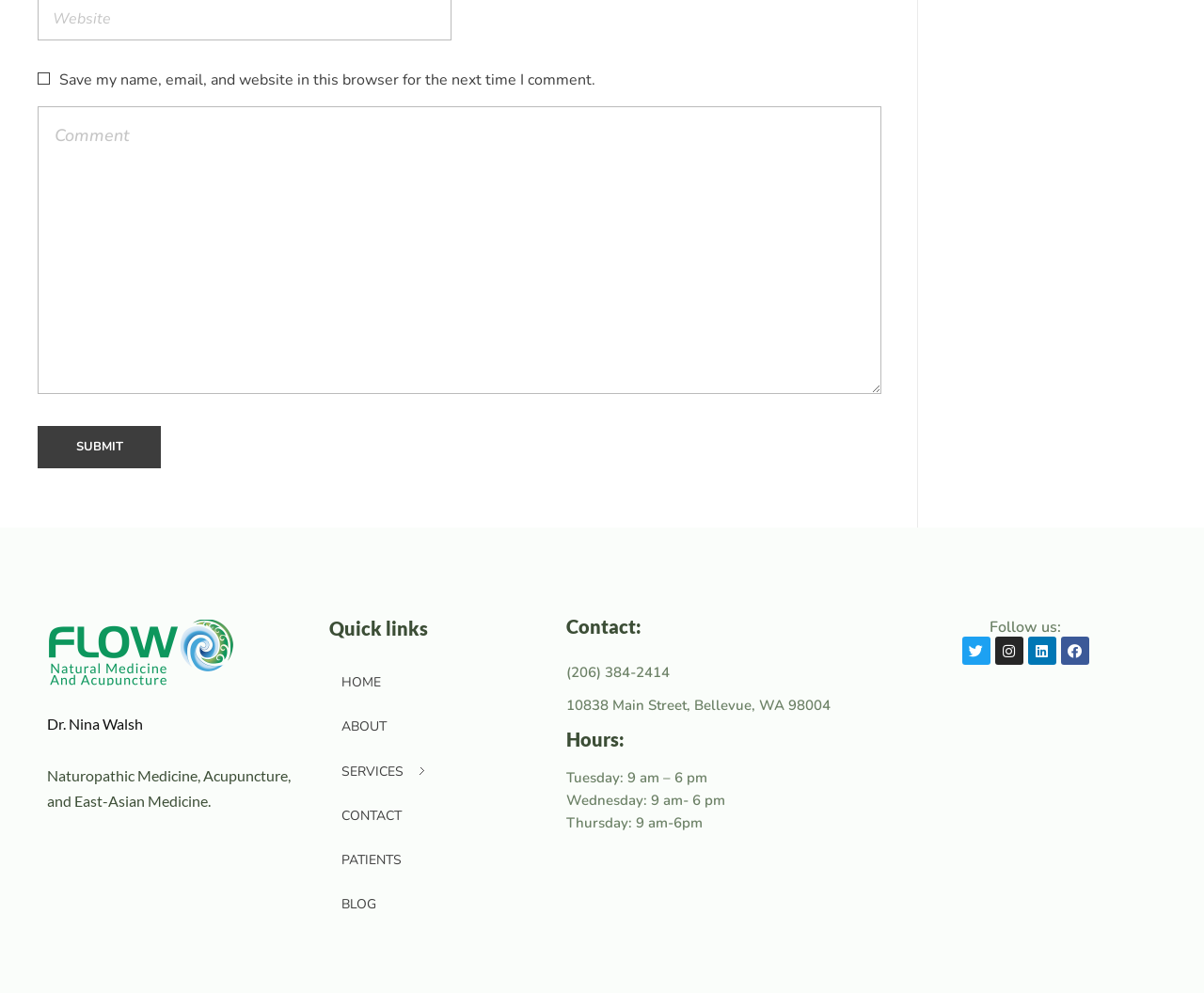Please provide the bounding box coordinates in the format (top-left x, top-left y, bottom-right x, bottom-right y). Remember, all values are floating point numbers between 0 and 1. What is the bounding box coordinate of the region described as: name="comment" placeholder="Comment"

[0.031, 0.107, 0.732, 0.397]